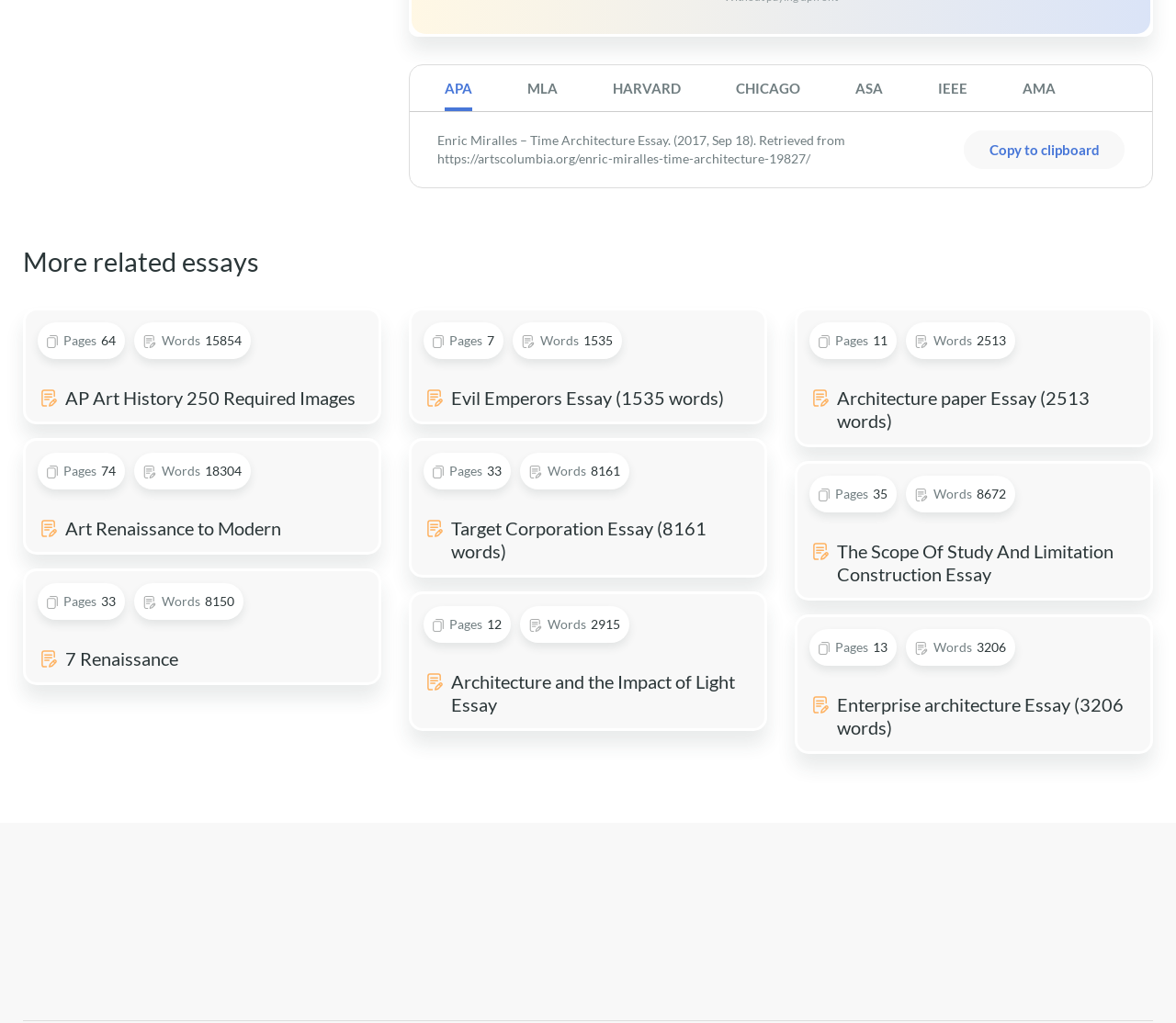Could you provide the bounding box coordinates for the portion of the screen to click to complete this instruction: "View the essay 'Pages 64 Words 15854 AP Art History 250 Required Images'"?

[0.02, 0.301, 0.324, 0.415]